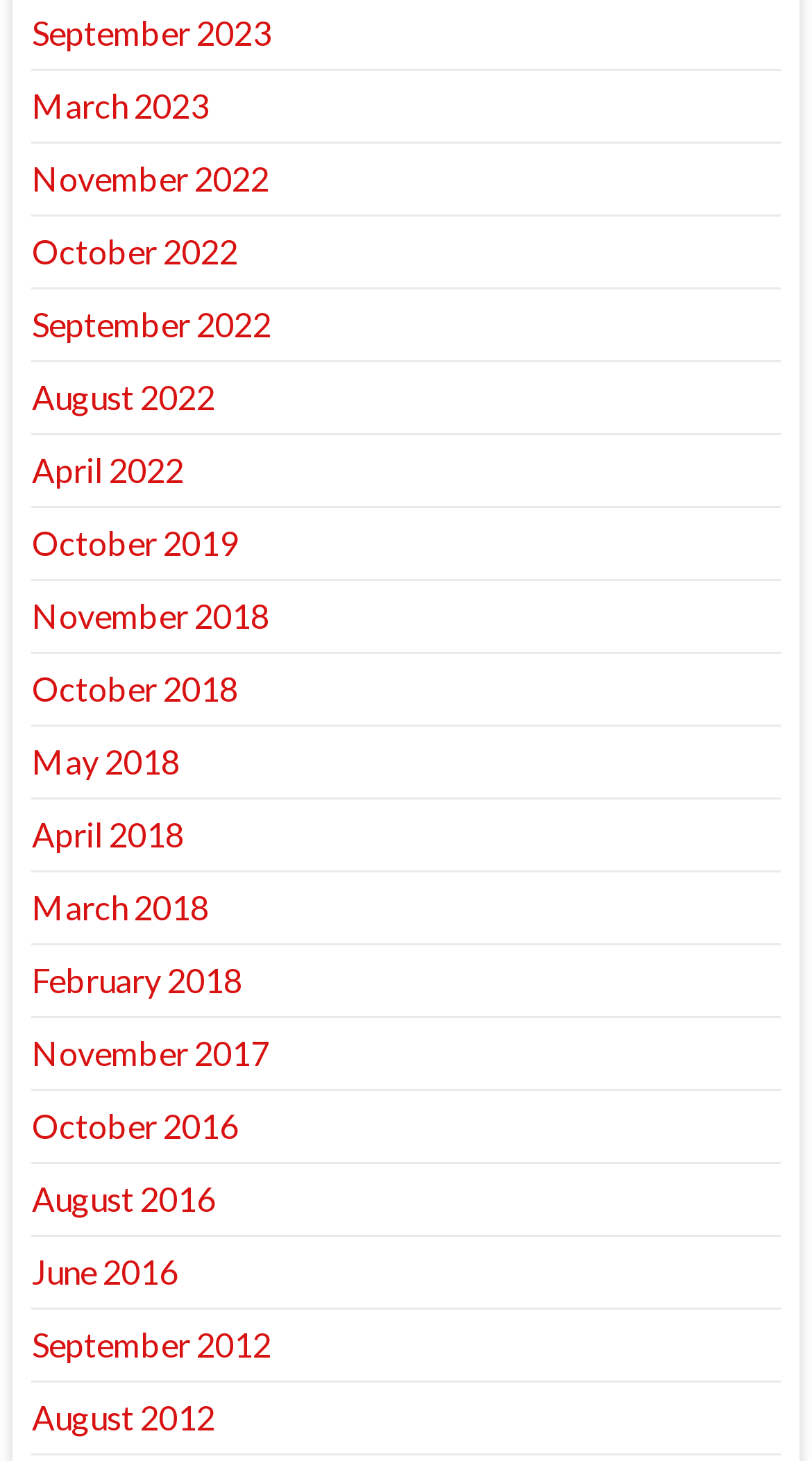Please give a succinct answer using a single word or phrase:
How many months are listed from 2018?

4